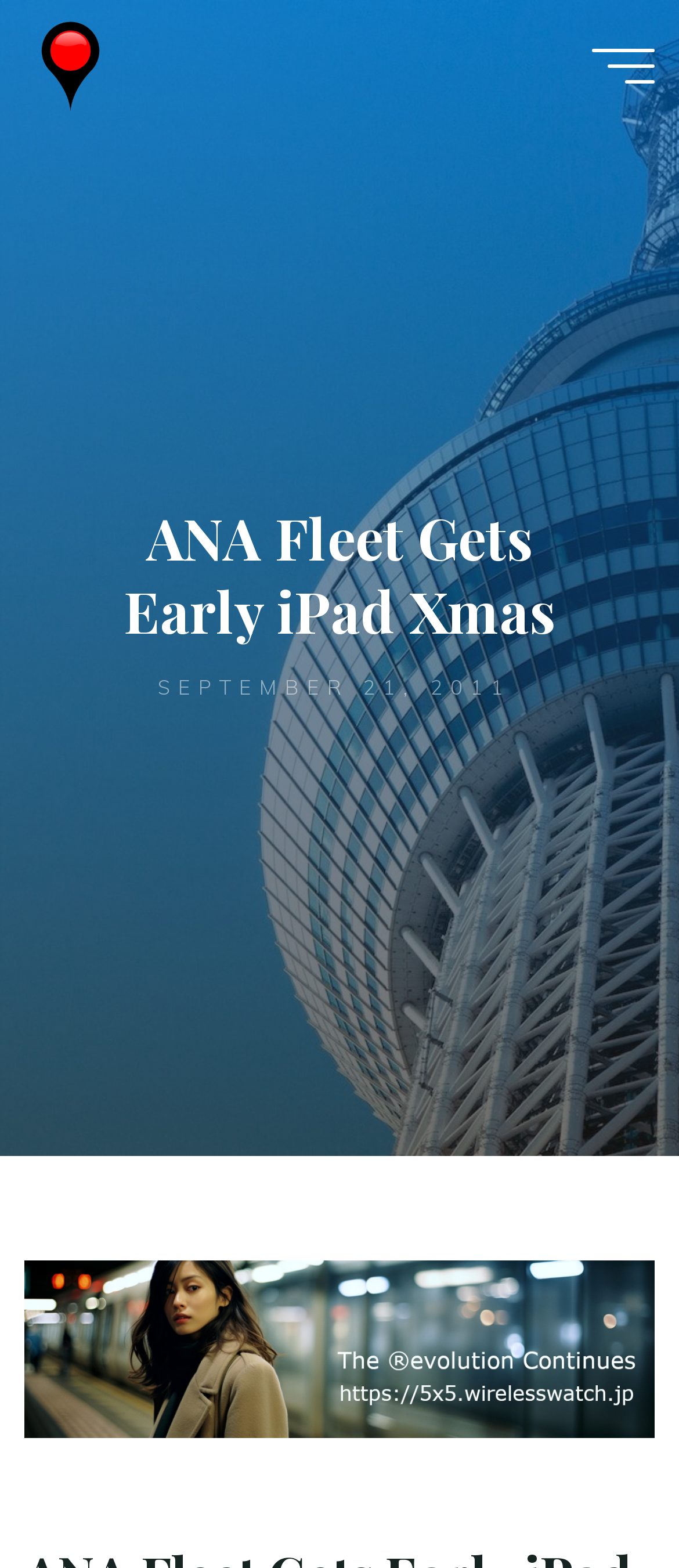Given the description: "Wireless Watch Japan", determine the bounding box coordinates of the UI element. The coordinates should be formatted as four float numbers between 0 and 1, [left, top, right, bottom].

[0.19, 0.046, 0.404, 0.185]